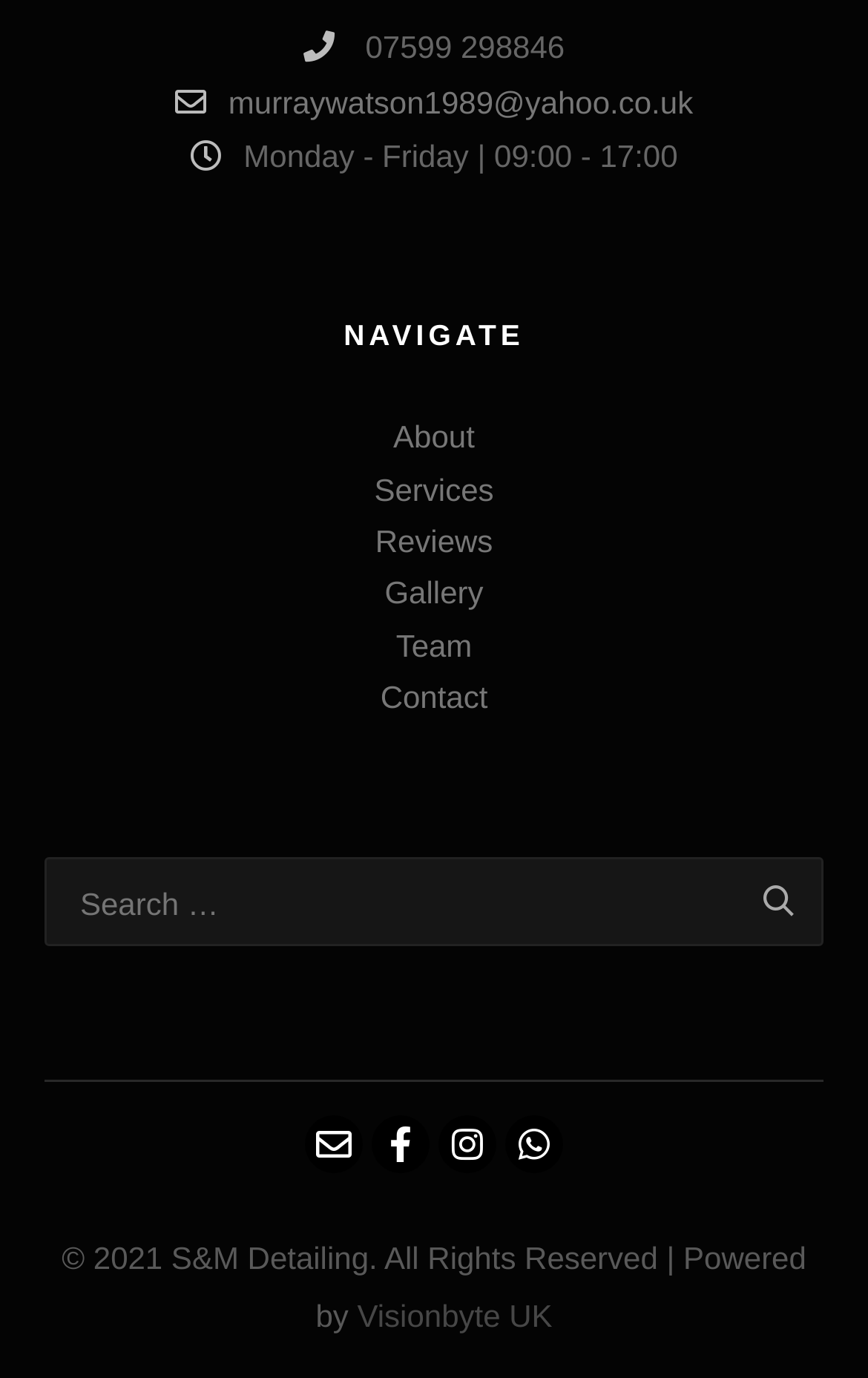Identify the bounding box coordinates of the area you need to click to perform the following instruction: "Check social media".

[0.505, 0.81, 0.572, 0.852]